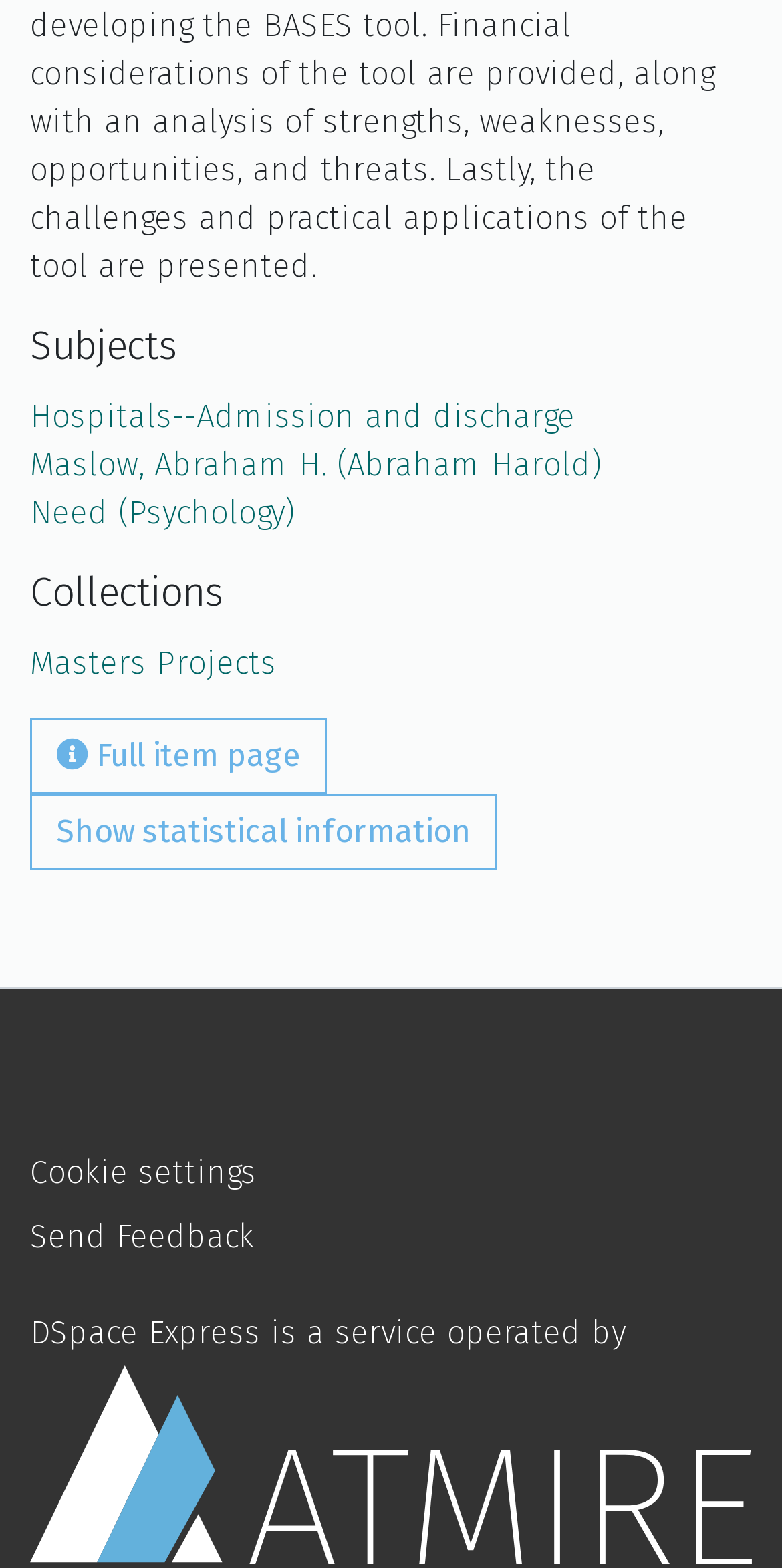Bounding box coordinates are specified in the format (top-left x, top-left y, bottom-right x, bottom-right y). All values are floating point numbers bounded between 0 and 1. Please provide the bounding box coordinate of the region this sentence describes: Show statistical information

[0.038, 0.506, 0.636, 0.555]